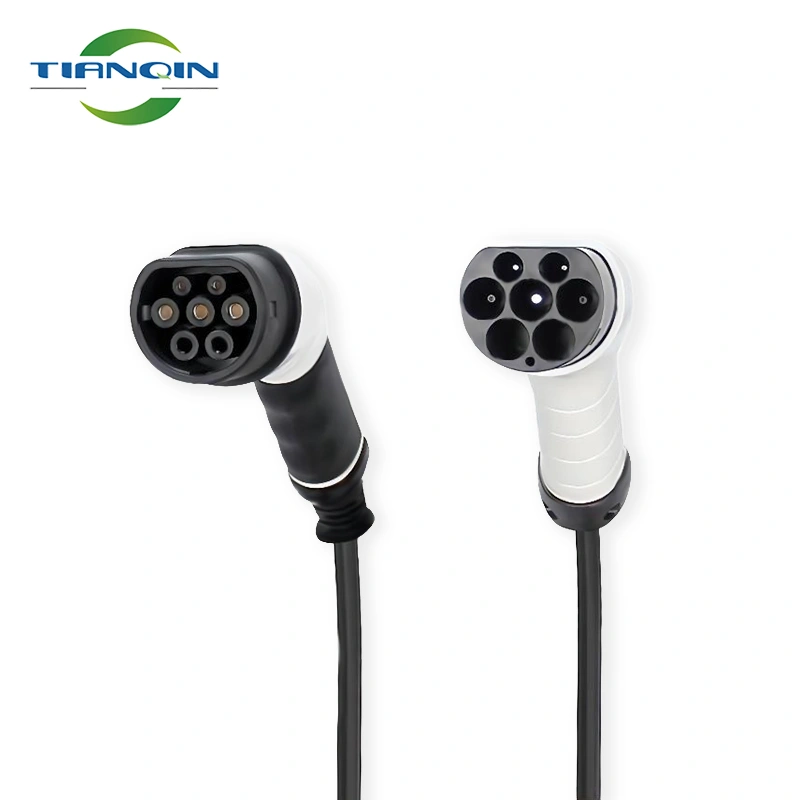How many pins are visible in the circular housing?
Answer the question with a single word or phrase, referring to the image.

Multiple